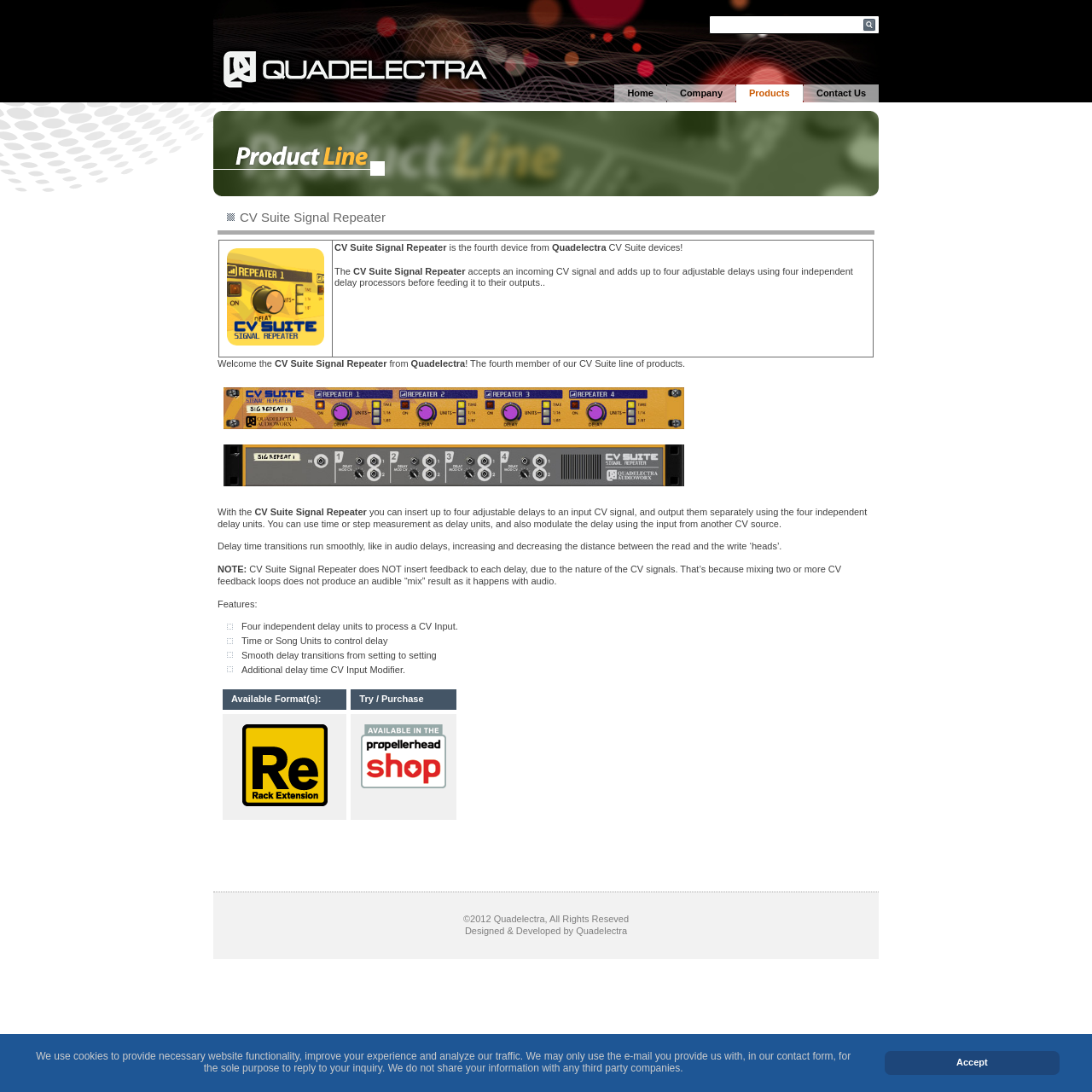Provide the bounding box coordinates of the HTML element described by the text: "Sustainability". The coordinates should be in the format [left, top, right, bottom] with values between 0 and 1.

None